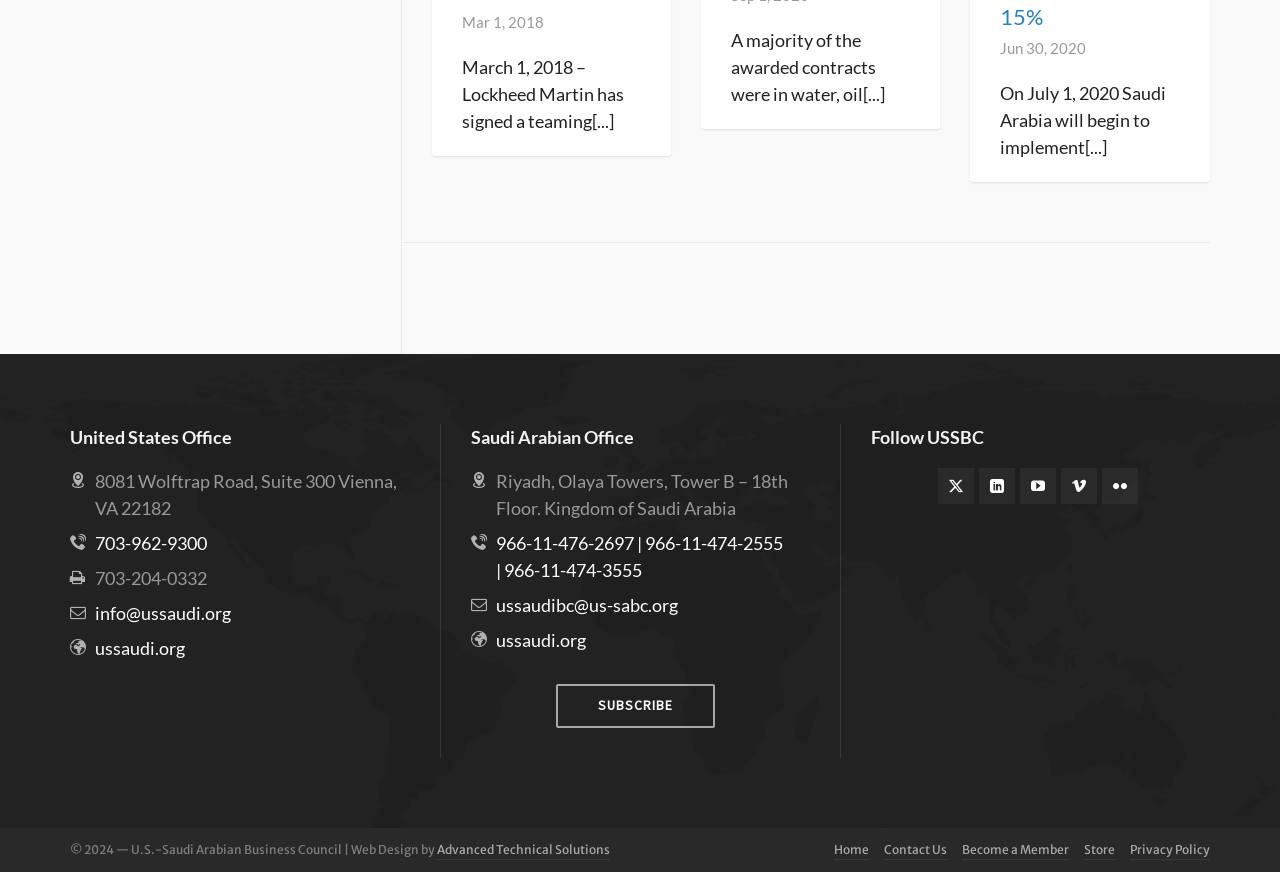Could you indicate the bounding box coordinates of the region to click in order to complete this instruction: "View United States Office contact information".

[0.055, 0.489, 0.181, 0.514]